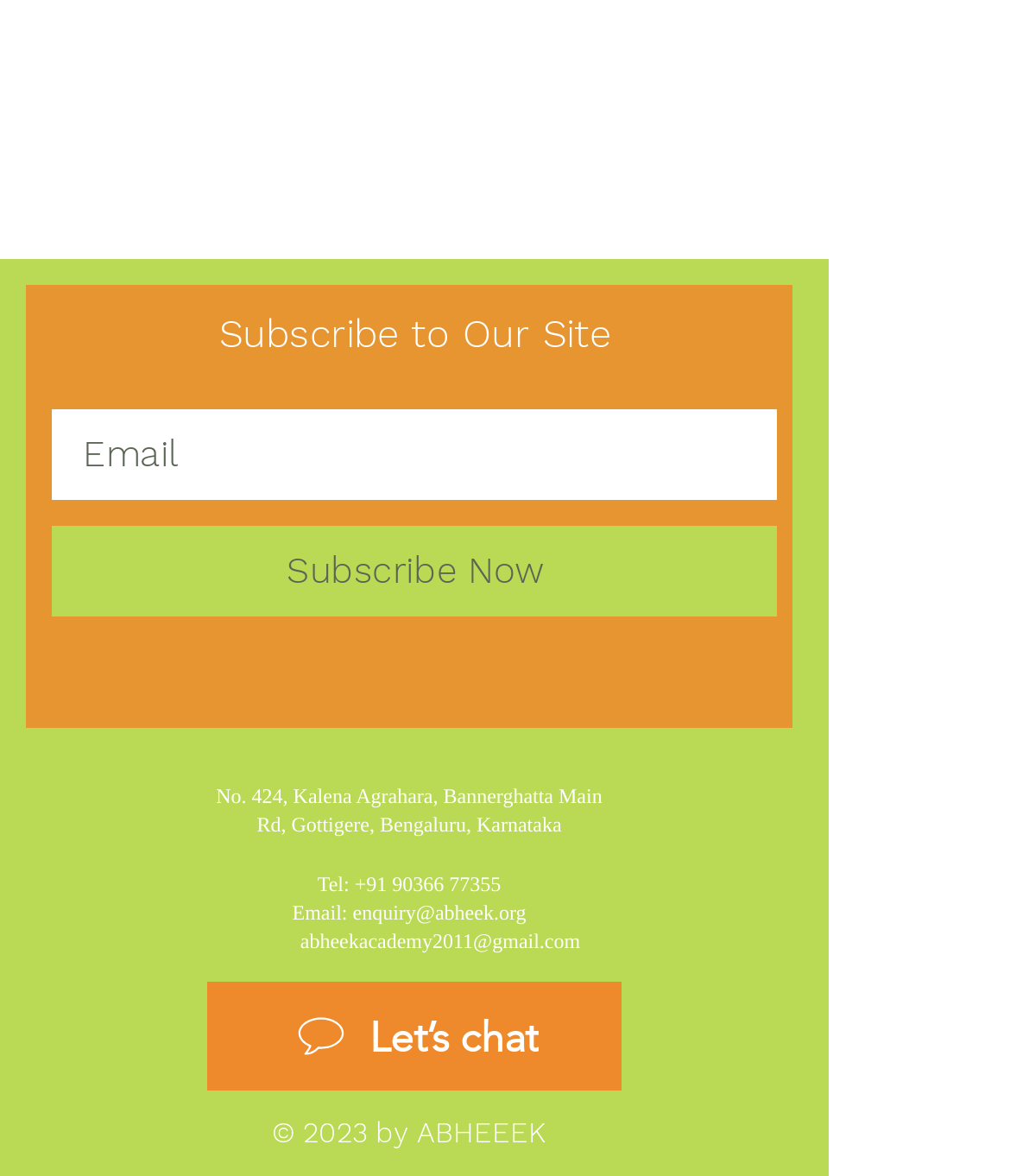Please identify the bounding box coordinates of the element's region that needs to be clicked to fulfill the following instruction: "Contact through phone". The bounding box coordinates should consist of four float numbers between 0 and 1, i.e., [left, top, right, bottom].

[0.351, 0.741, 0.496, 0.761]